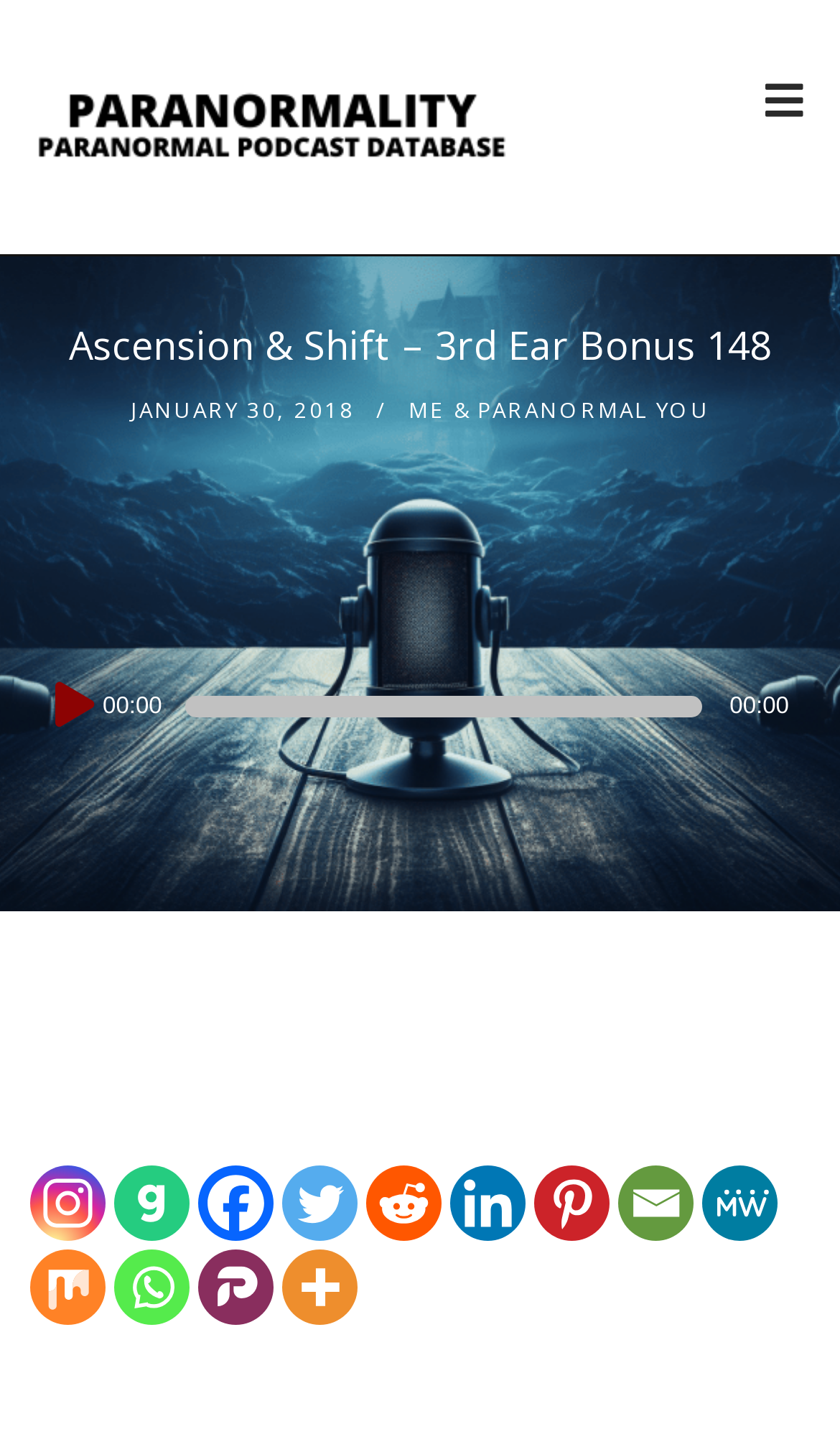Predict the bounding box coordinates of the area that should be clicked to accomplish the following instruction: "Open Instagram". The bounding box coordinates should consist of four float numbers between 0 and 1, i.e., [left, top, right, bottom].

[0.035, 0.816, 0.125, 0.869]